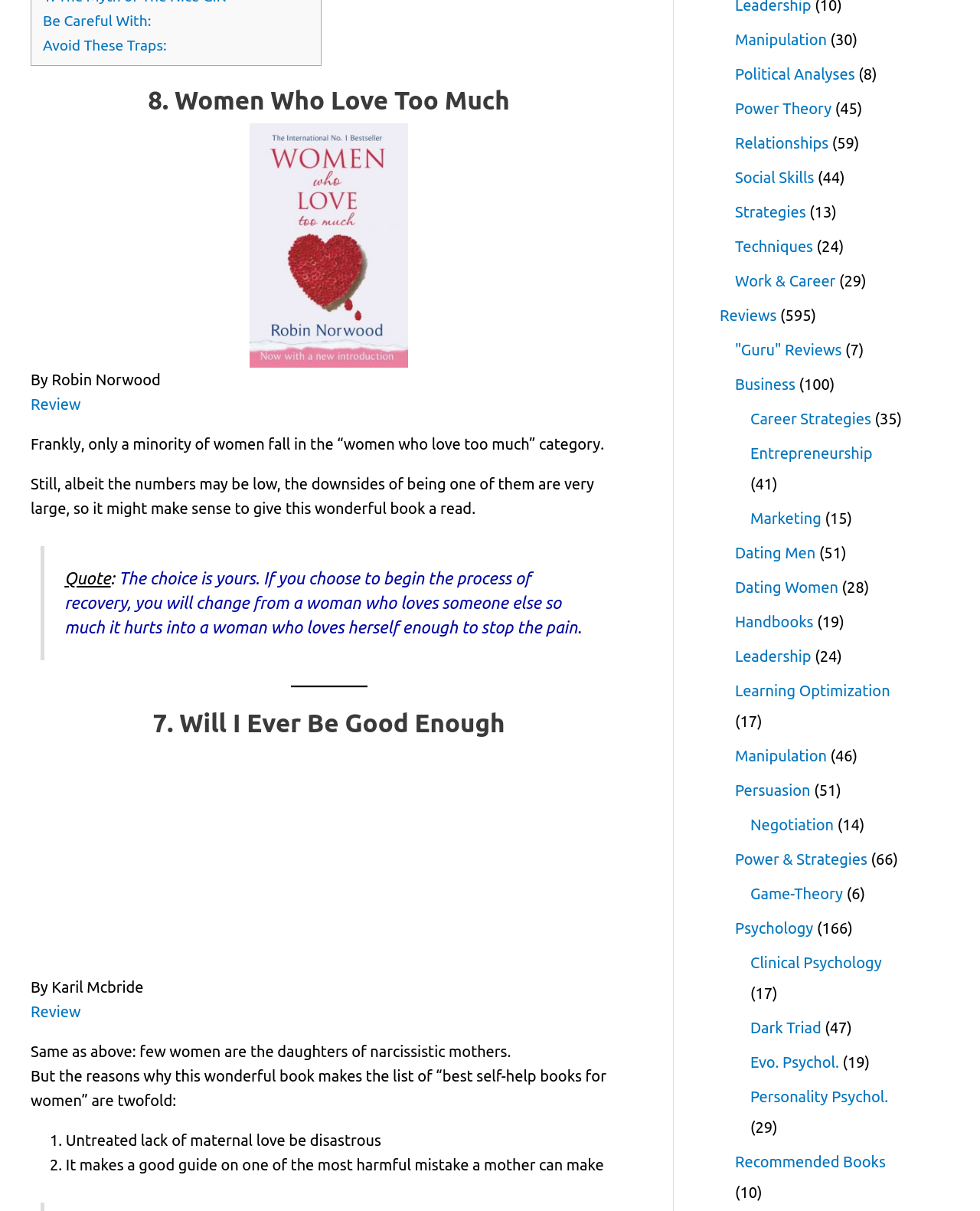Bounding box coordinates are specified in the format (top-left x, top-left y, bottom-right x, bottom-right y). All values are floating point numbers bounded between 0 and 1. Please provide the bounding box coordinate of the region this sentence describes: Techniques

[0.75, 0.196, 0.83, 0.211]